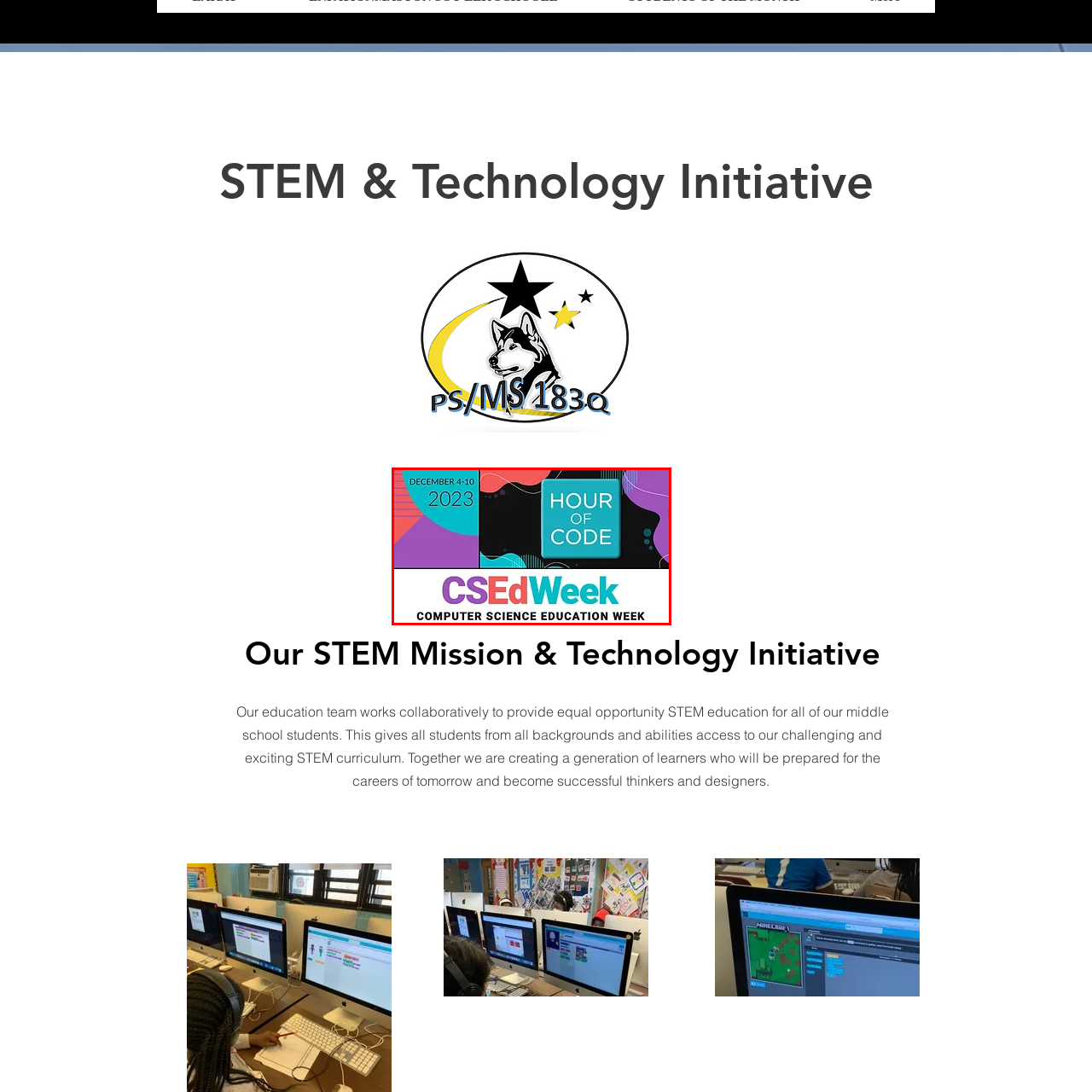View the image inside the red box and answer the question briefly with a word or phrase:
When is Computer Science Education Week scheduled?

December 4-10, 2023